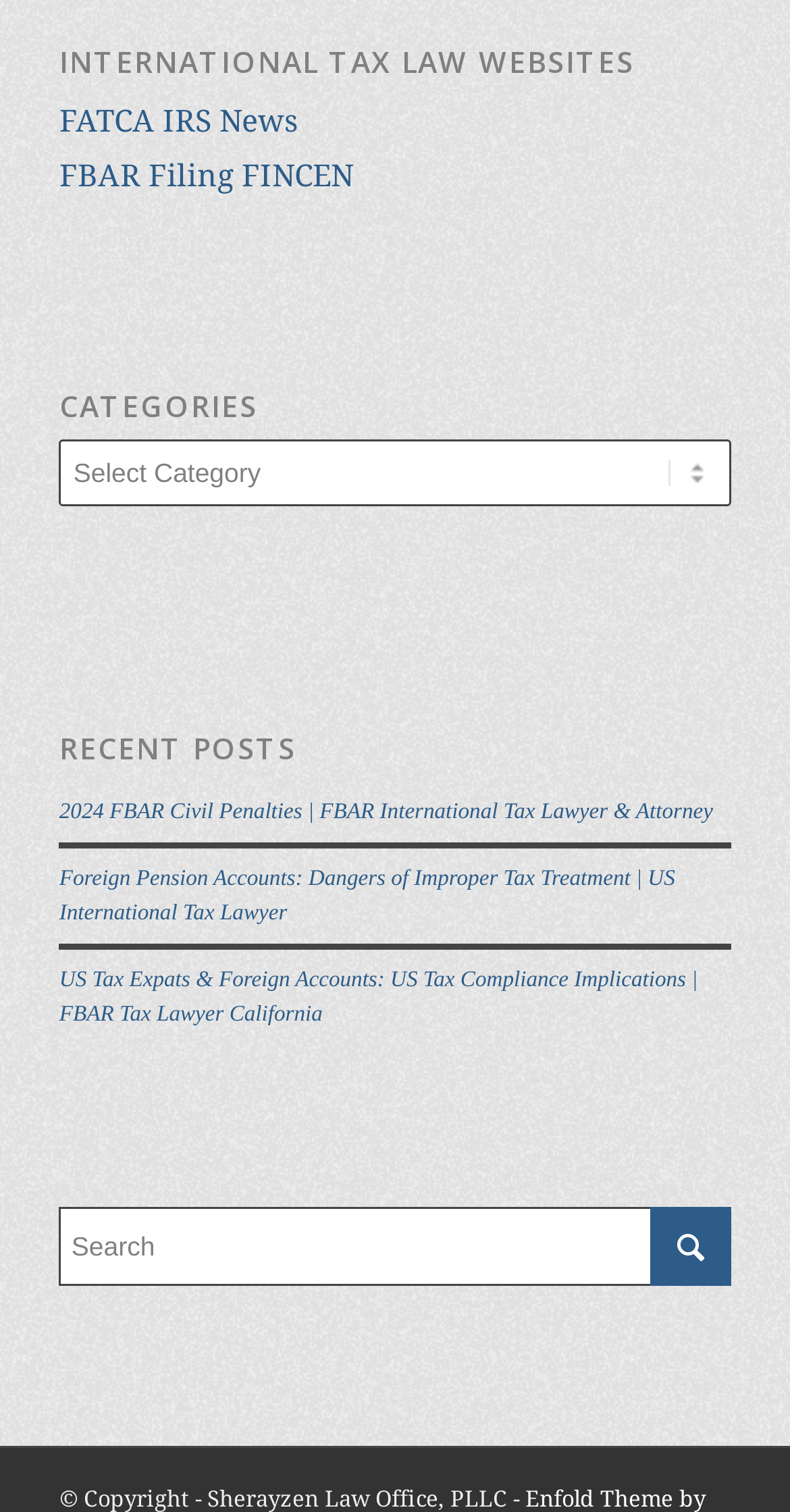What are the two main sections on the webpage?
Using the visual information, answer the question in a single word or phrase.

International Tax Law Websites and Categories